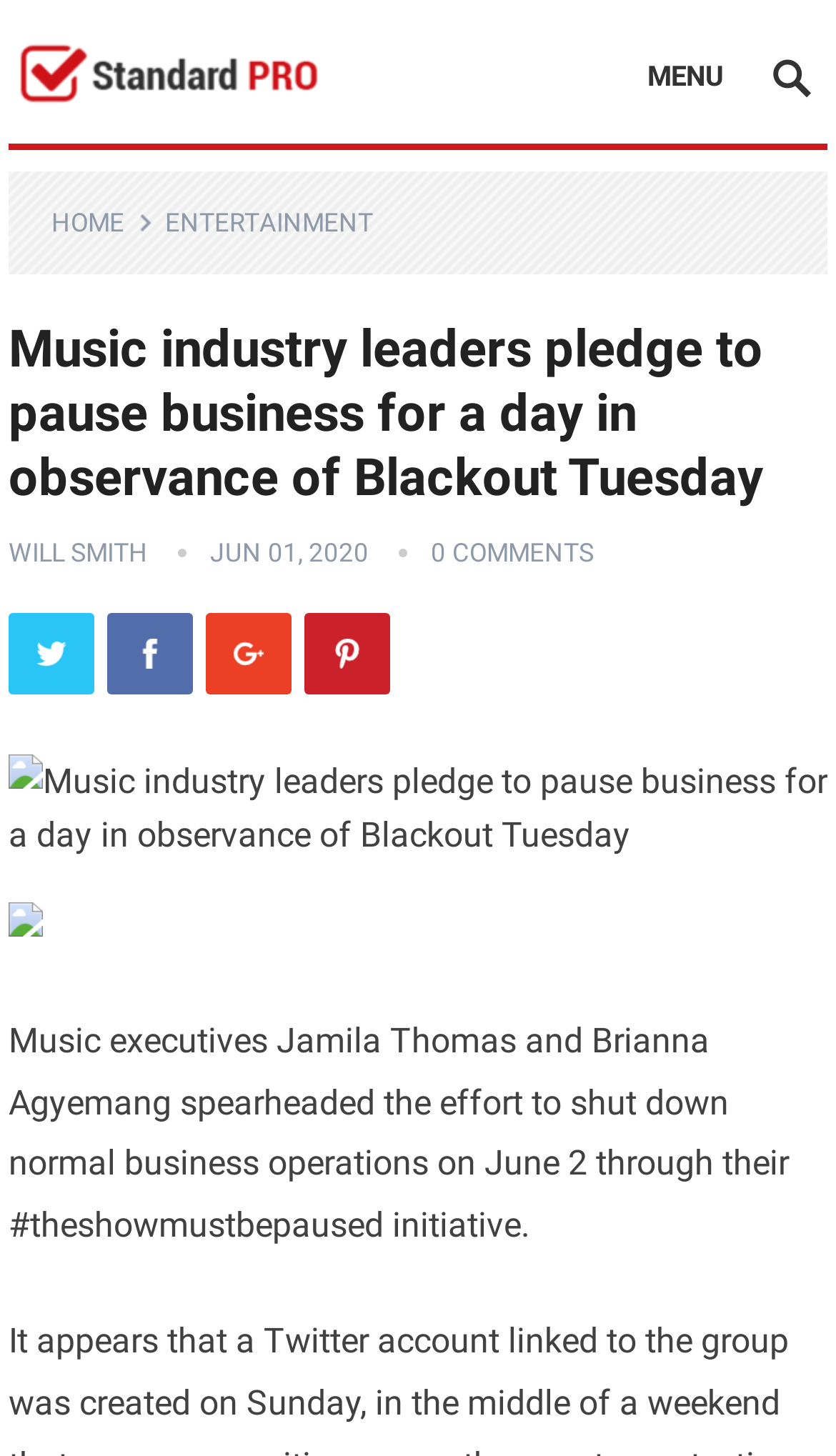Locate the bounding box coordinates of the clickable area needed to fulfill the instruction: "Click on Facebook".

[0.128, 0.421, 0.231, 0.477]